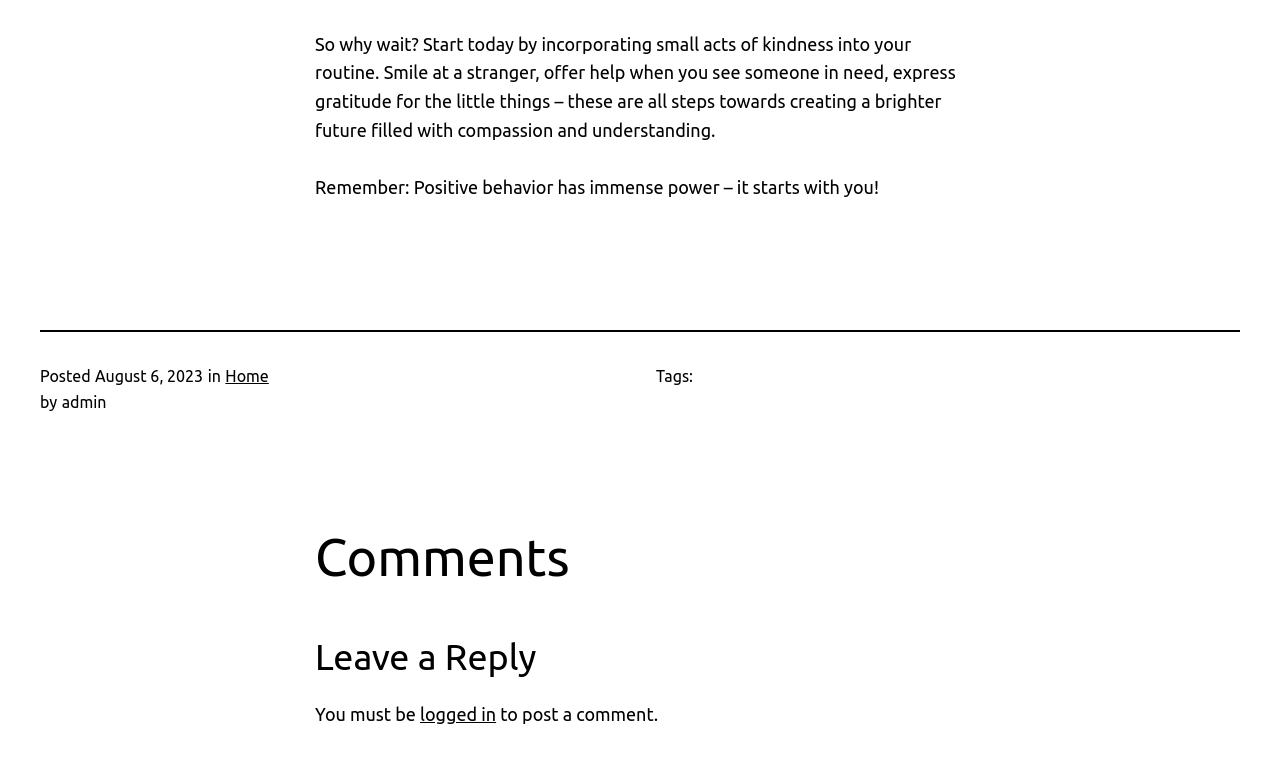Calculate the bounding box coordinates of the UI element given the description: "logged in".

[0.328, 0.907, 0.388, 0.933]